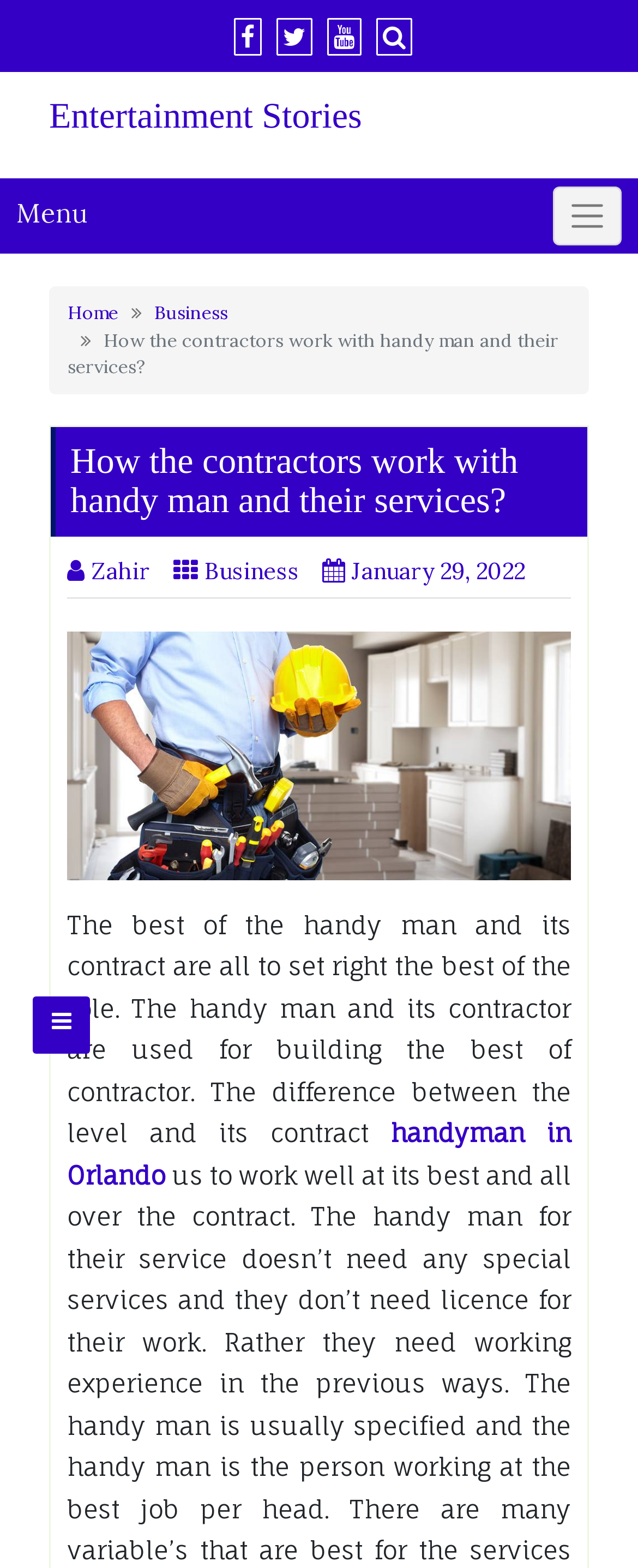Respond to the question below with a single word or phrase:
What is the topic of the image?

contractors work with handy man